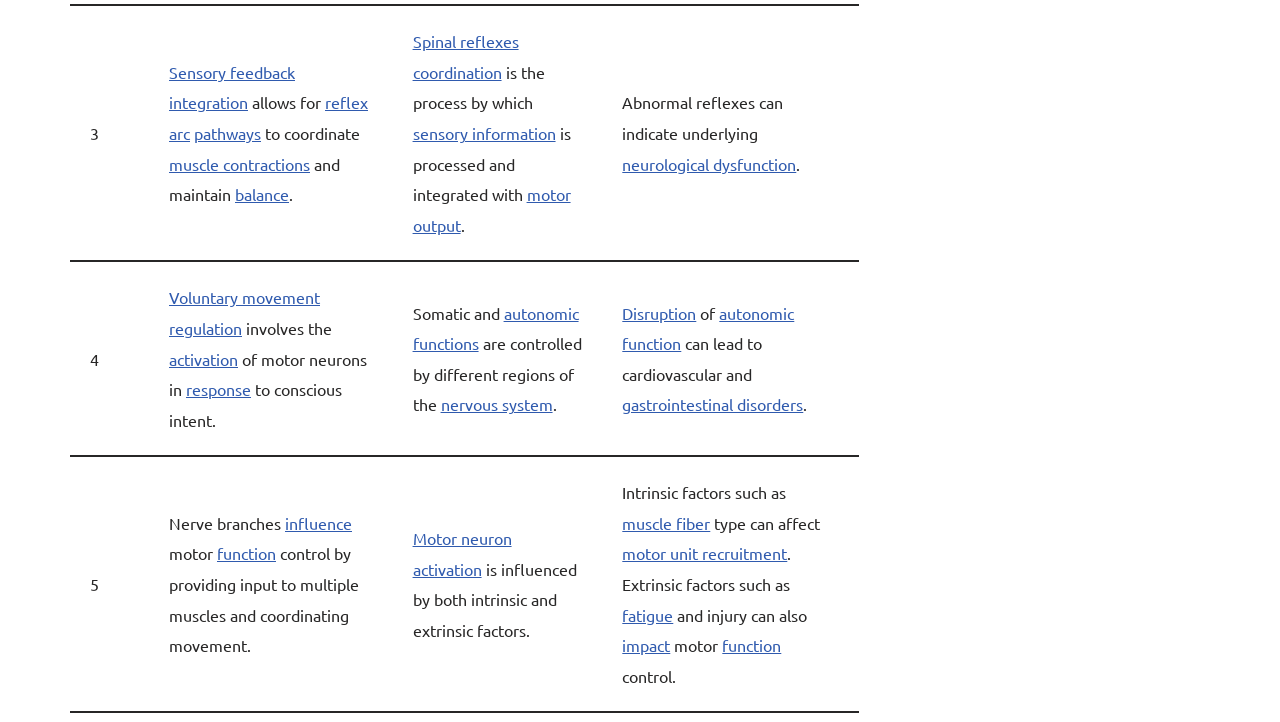Utilize the information from the image to answer the question in detail:
What is sensory feedback integration?

Sensory feedback integration is a process that allows for reflex arc pathways to coordinate muscle contractions and maintain balance, as mentioned in the first gridcell of the webpage.